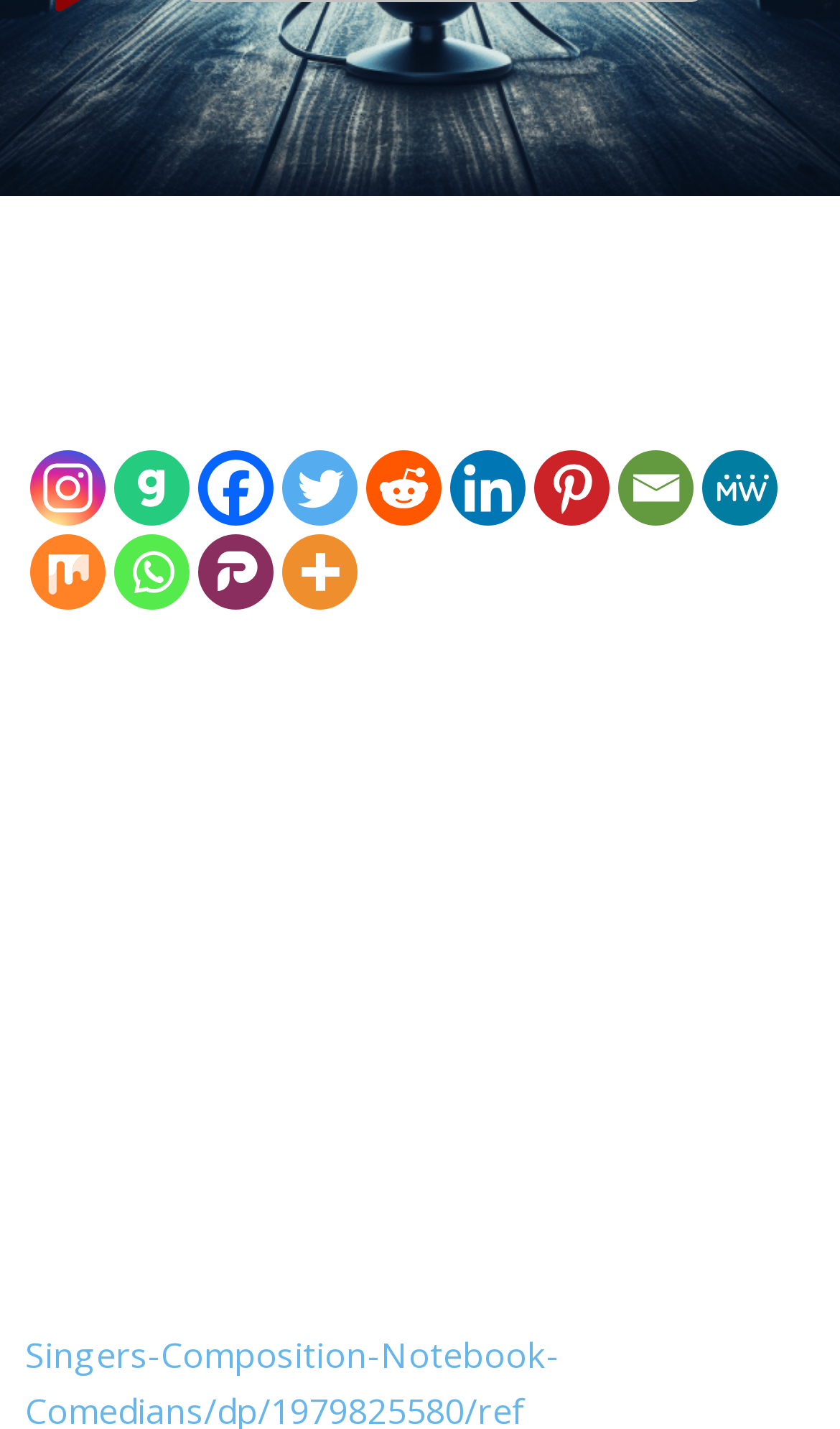Determine the bounding box for the described HTML element: "aria-label="Mix" title="Mix"". Ensure the coordinates are four float numbers between 0 and 1 in the format [left, top, right, bottom].

[0.035, 0.374, 0.125, 0.427]